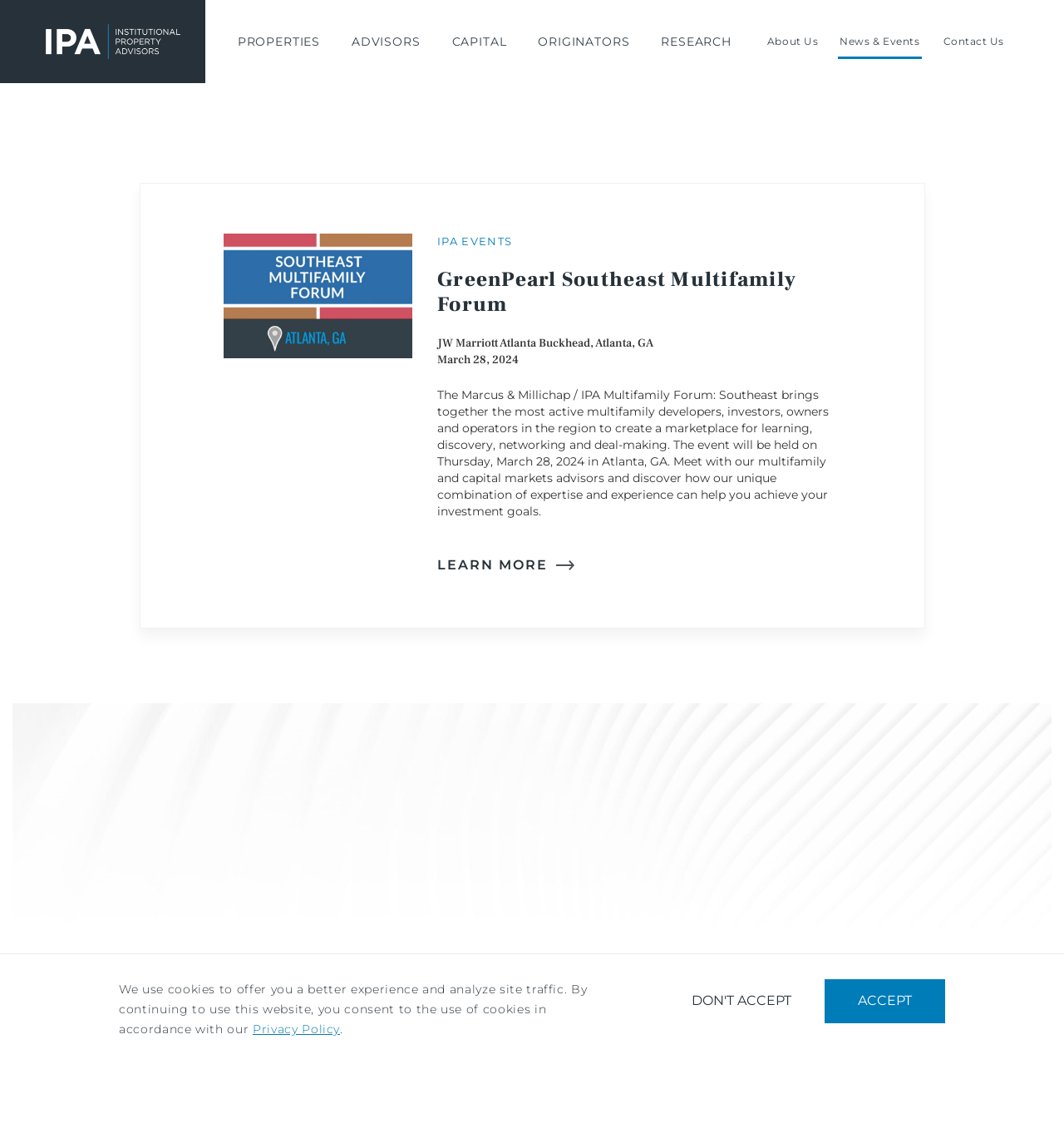Specify the bounding box coordinates for the region that must be clicked to perform the given instruction: "Learn more about the multifamily forum".

[0.411, 0.49, 0.54, 0.512]